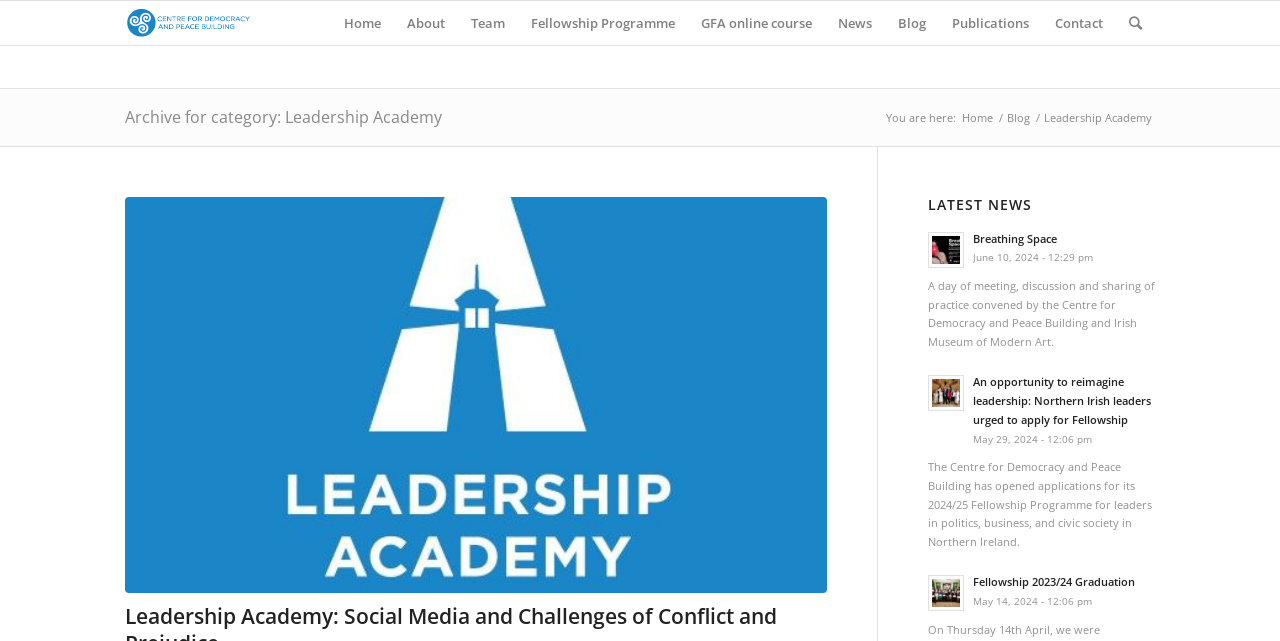What is the name of the organization?
Answer the question based on the image using a single word or a brief phrase.

Centre for Democracy and Peace Building